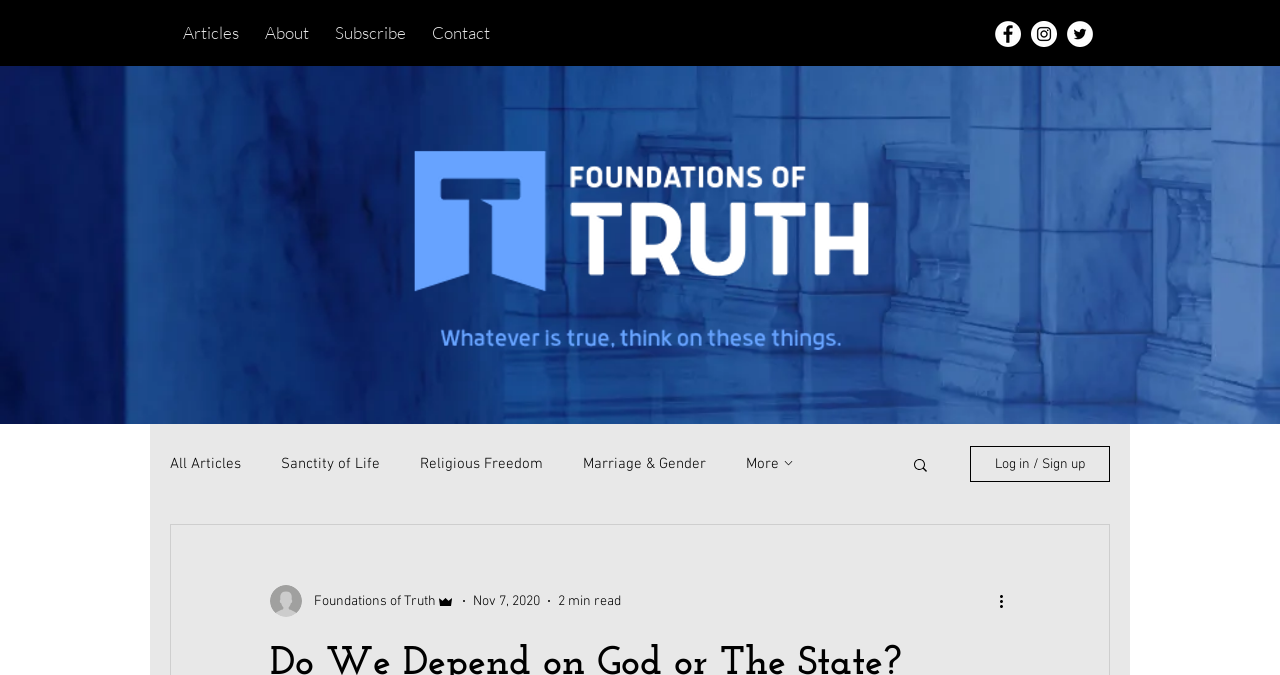Bounding box coordinates are specified in the format (top-left x, top-left y, bottom-right x, bottom-right y). All values are floating point numbers bounded between 0 and 1. Please provide the bounding box coordinate of the region this sentence describes: Log in / Sign up

[0.758, 0.661, 0.867, 0.714]